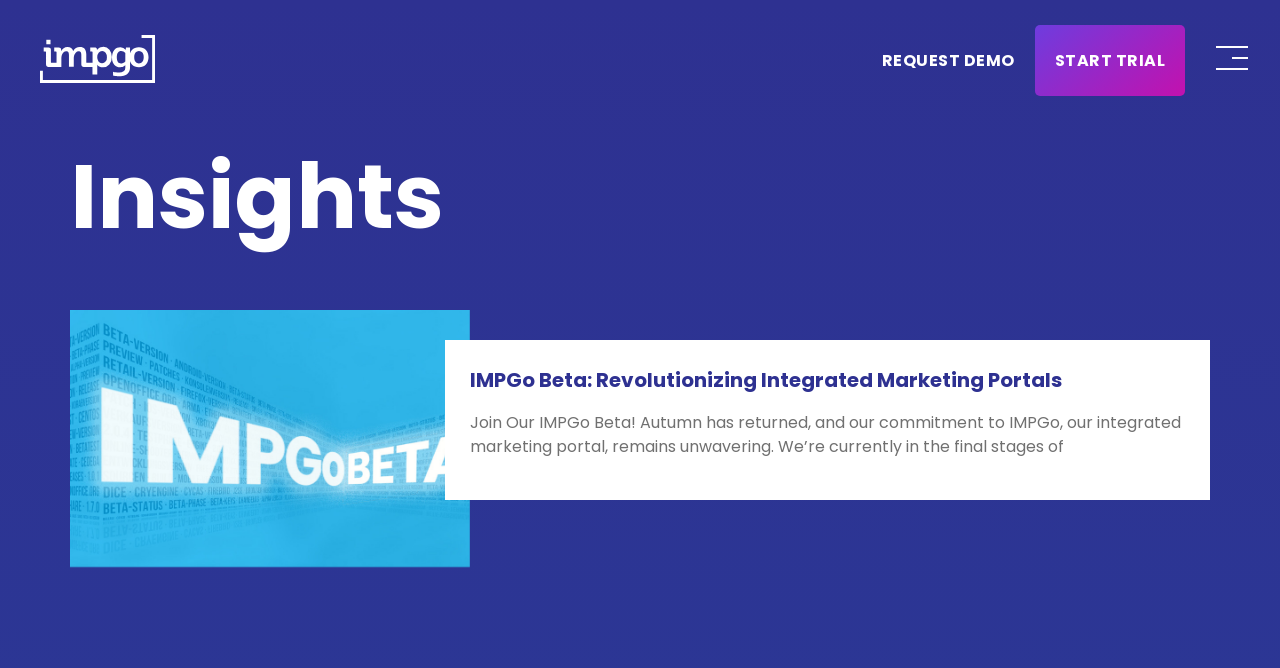What is the current stage of IMPGo Beta?
From the image, respond with a single word or phrase.

Final stages